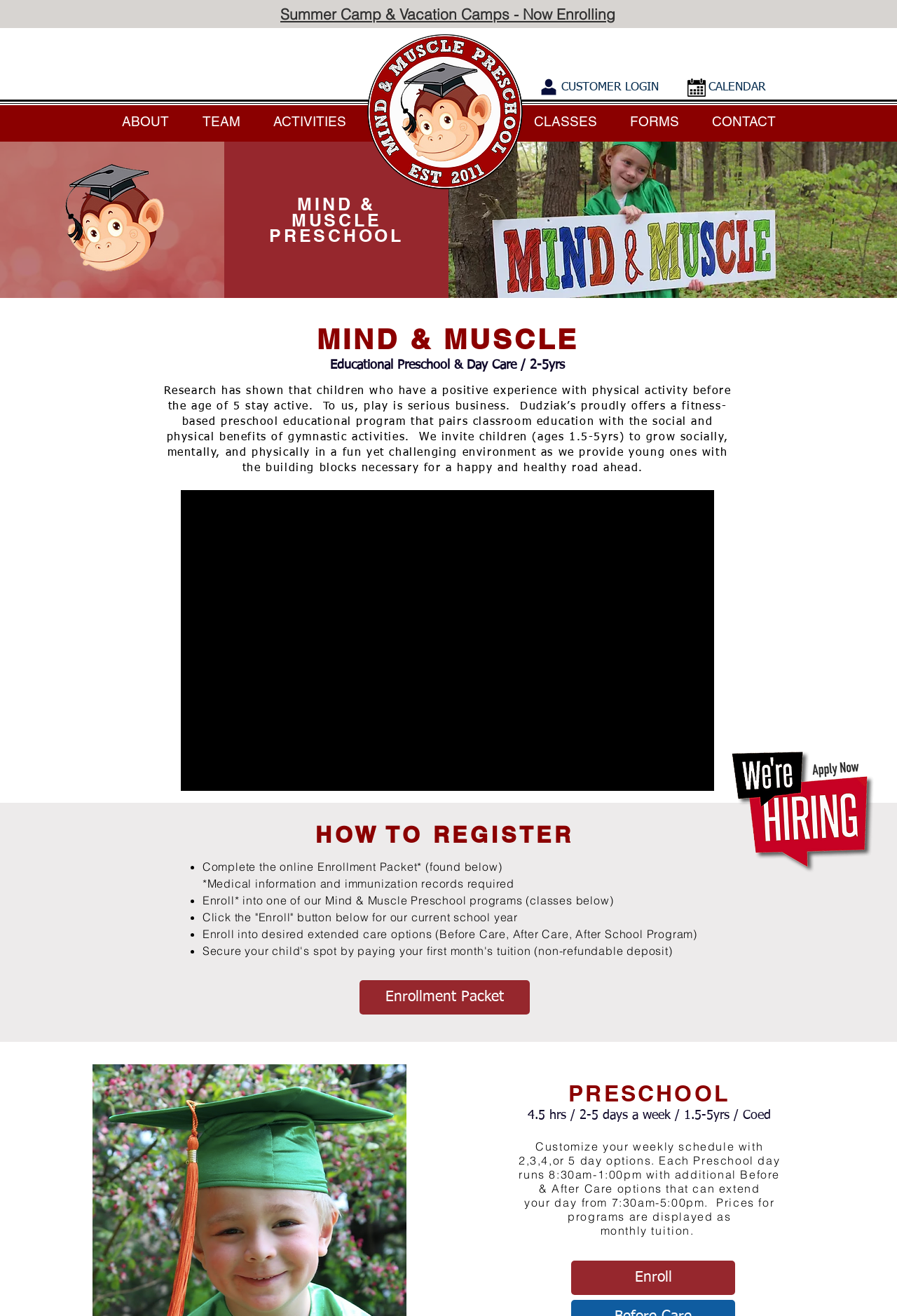Find the bounding box coordinates of the area to click in order to follow the instruction: "Click the 'Summer Camp & Vacation Camps - Now Enrolling' link".

[0.312, 0.004, 0.686, 0.018]